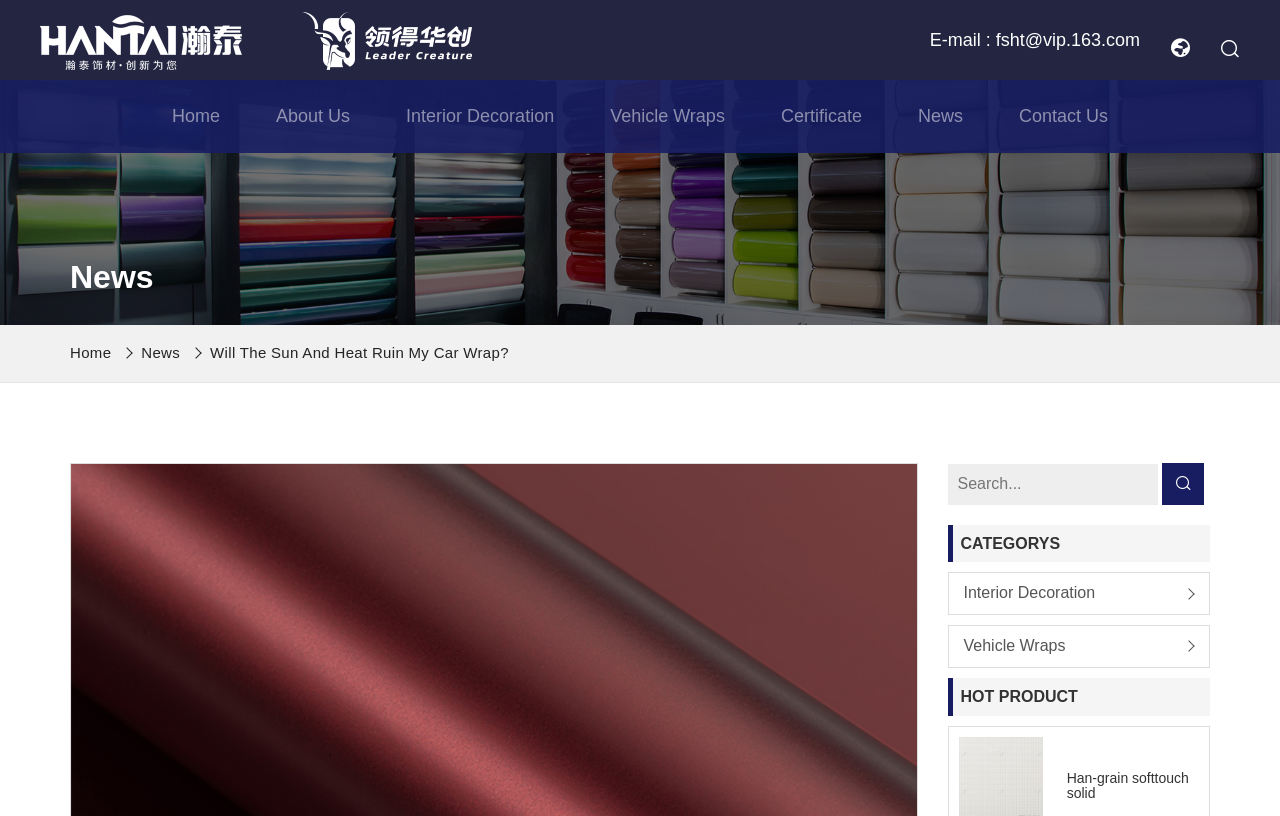Please identify the bounding box coordinates of the region to click in order to complete the task: "search for something". The coordinates must be four float numbers between 0 and 1, specified as [left, top, right, bottom].

[0.74, 0.569, 0.904, 0.619]